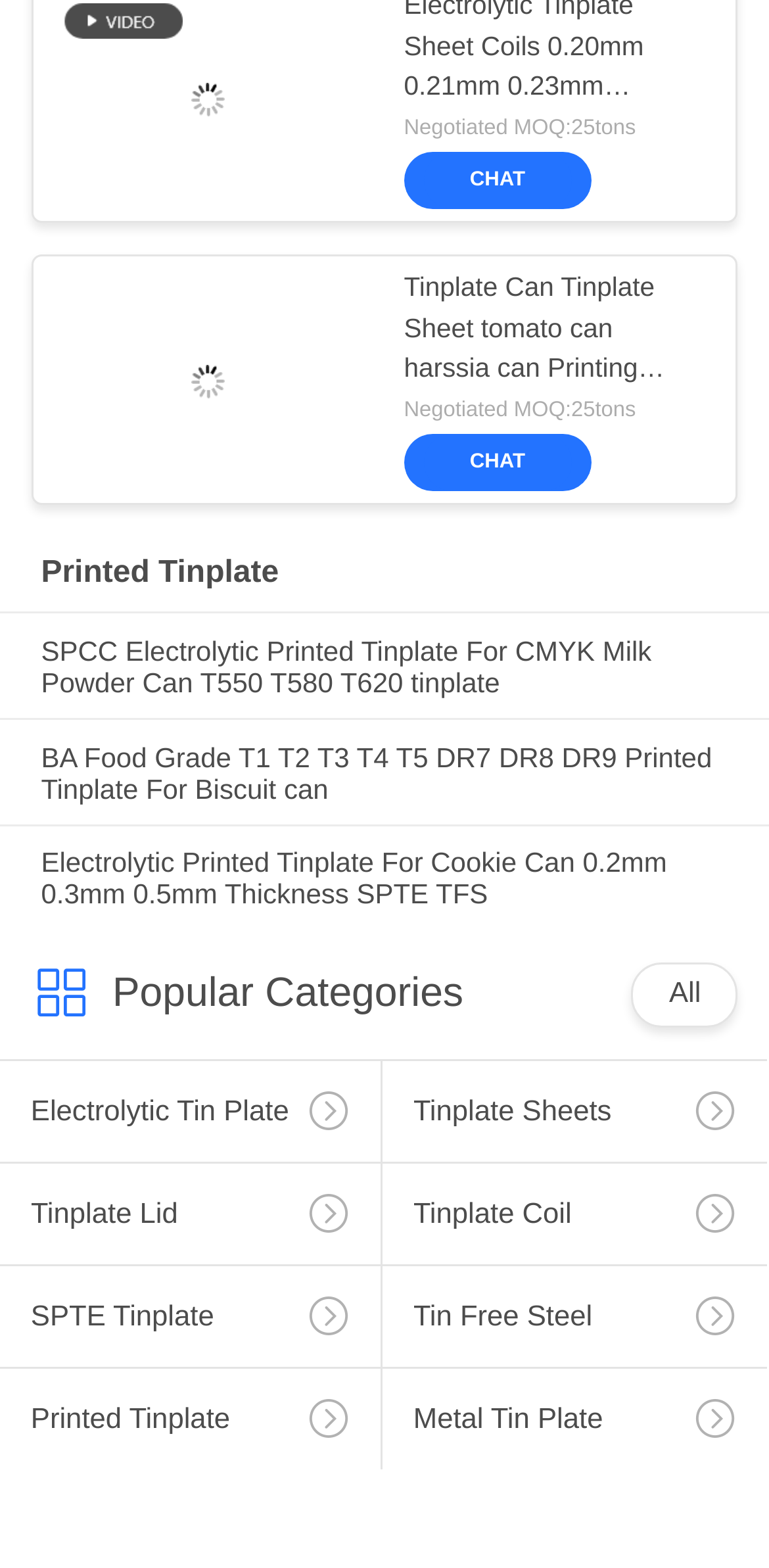Predict the bounding box coordinates of the area that should be clicked to accomplish the following instruction: "Browse the 'Electrolytic Tin Plate' products". The bounding box coordinates should consist of four float numbers between 0 and 1, i.e., [left, top, right, bottom].

[0.0, 0.677, 0.495, 0.77]